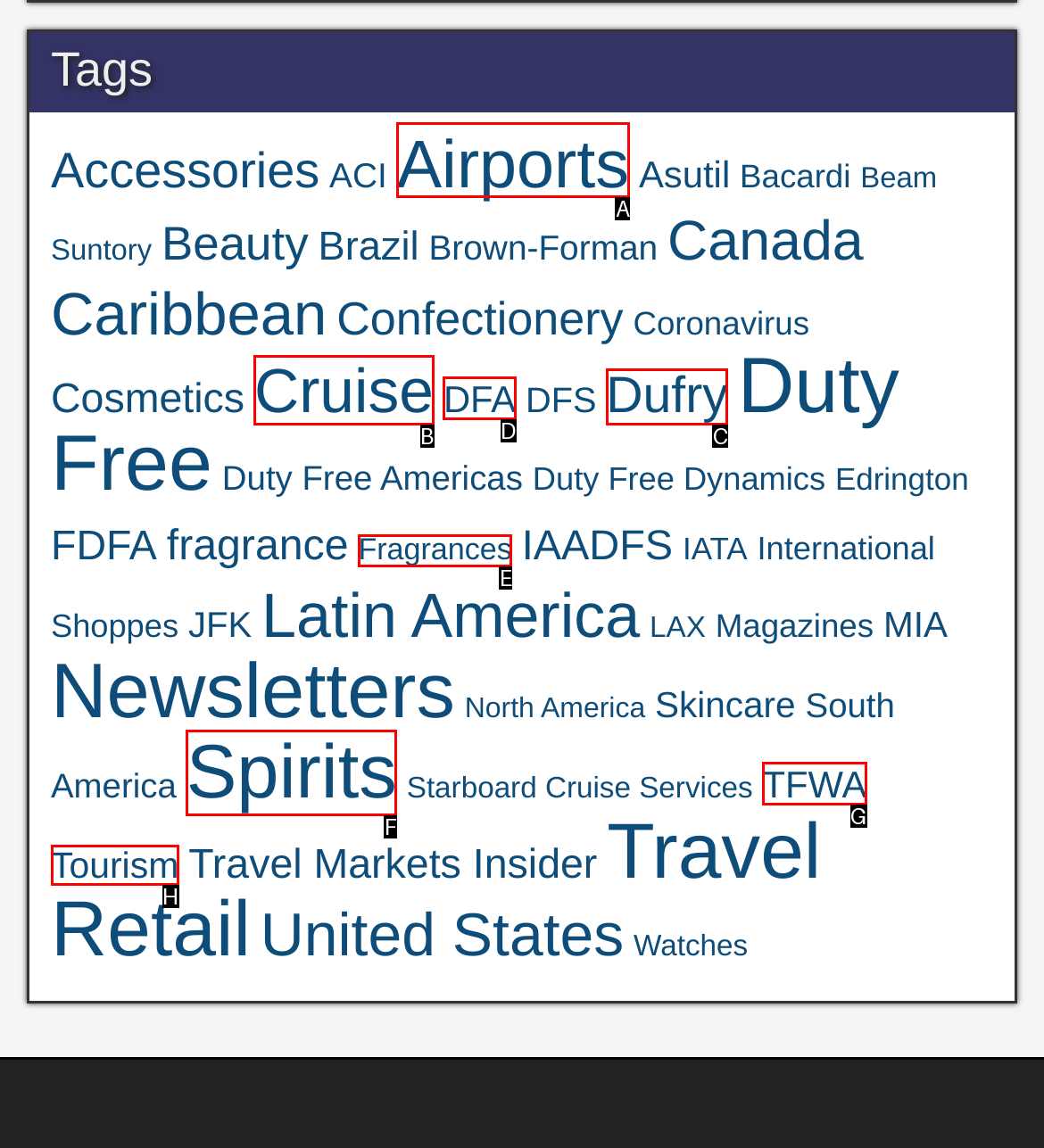Specify the letter of the UI element that should be clicked to achieve the following: View Airports
Provide the corresponding letter from the choices given.

A